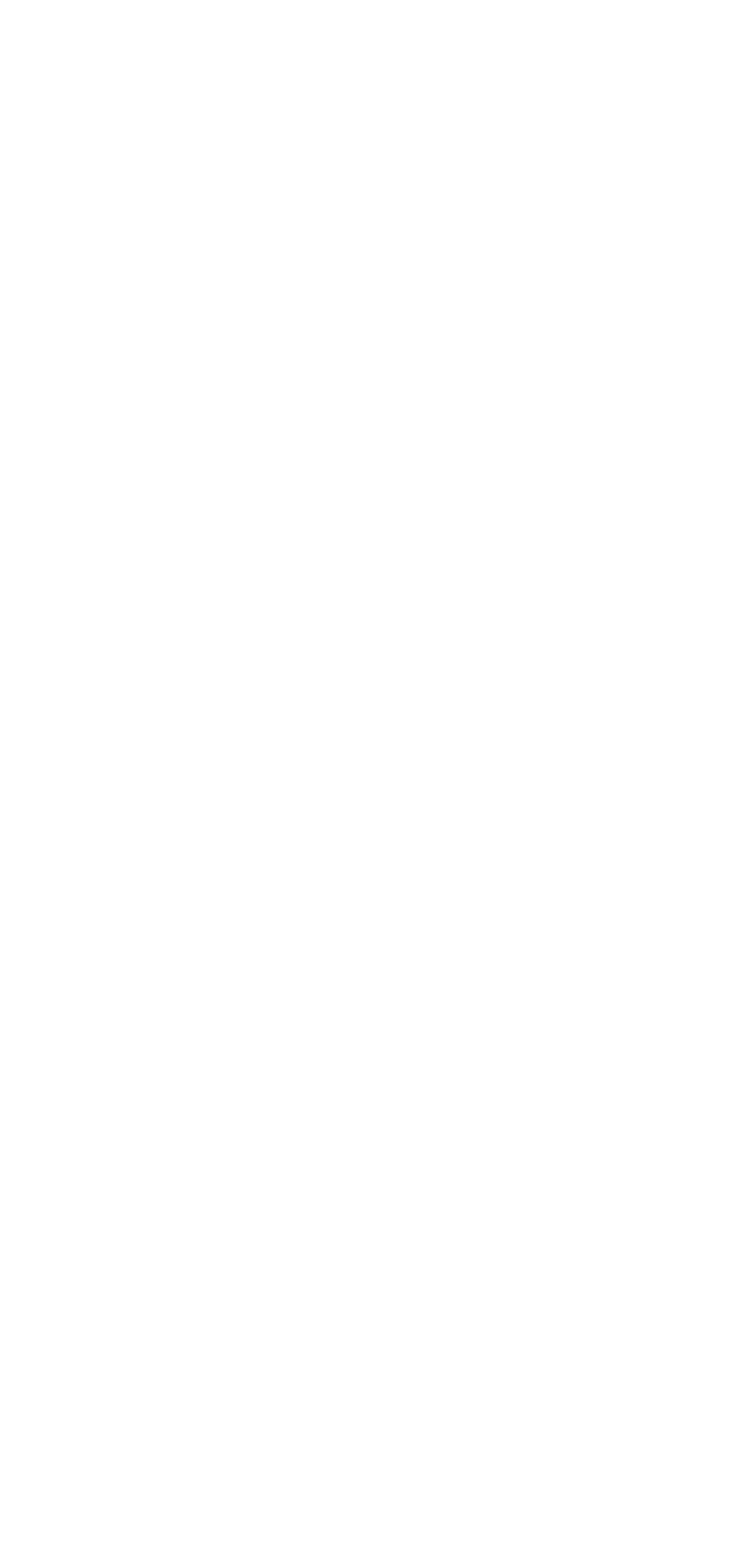How many product ranges are listed?
Please look at the screenshot and answer using one word or phrase.

2